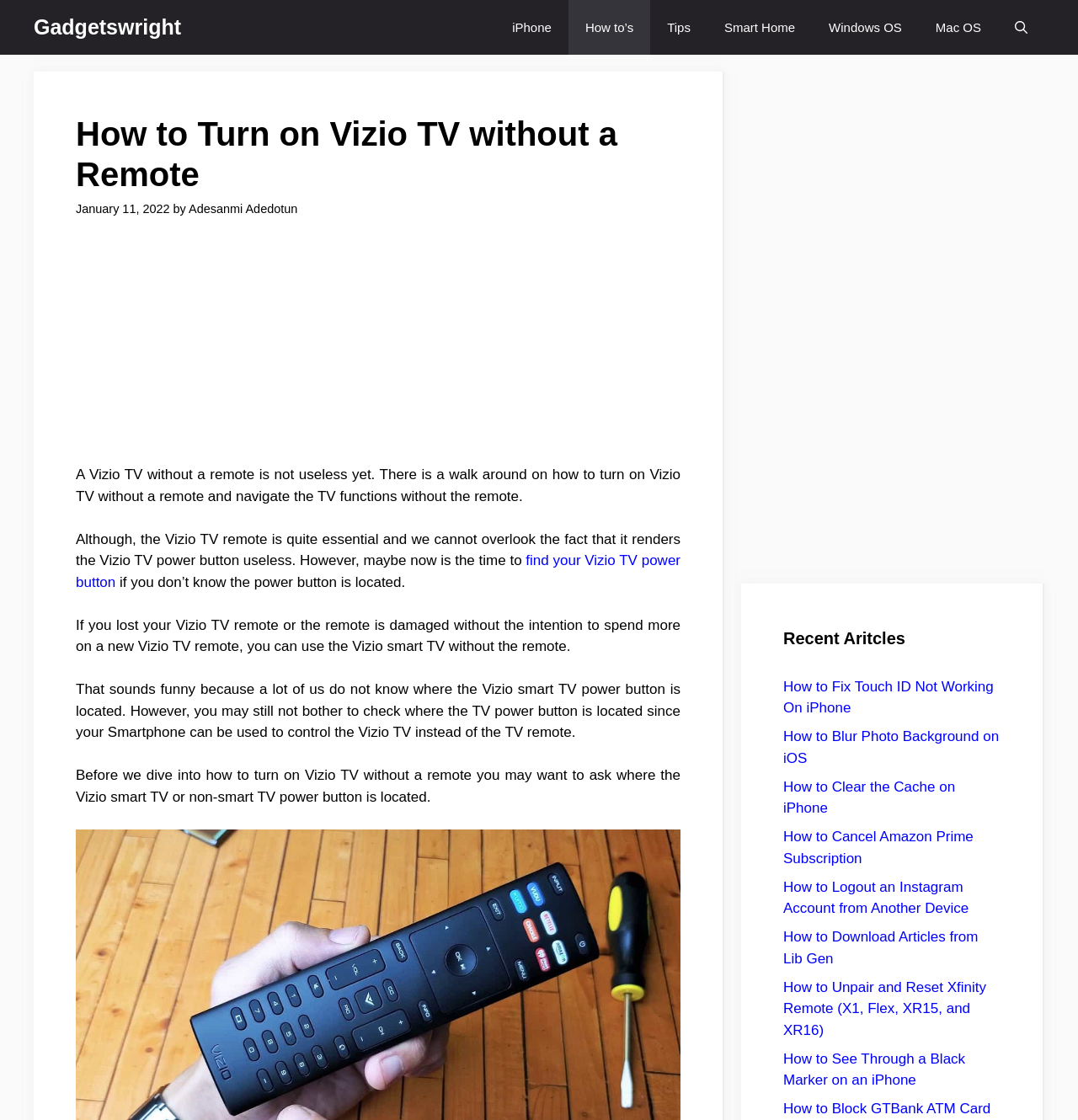Can you specify the bounding box coordinates for the region that should be clicked to fulfill this instruction: "Find out more about the author 'Adesanmi Adedotun'".

[0.175, 0.181, 0.276, 0.193]